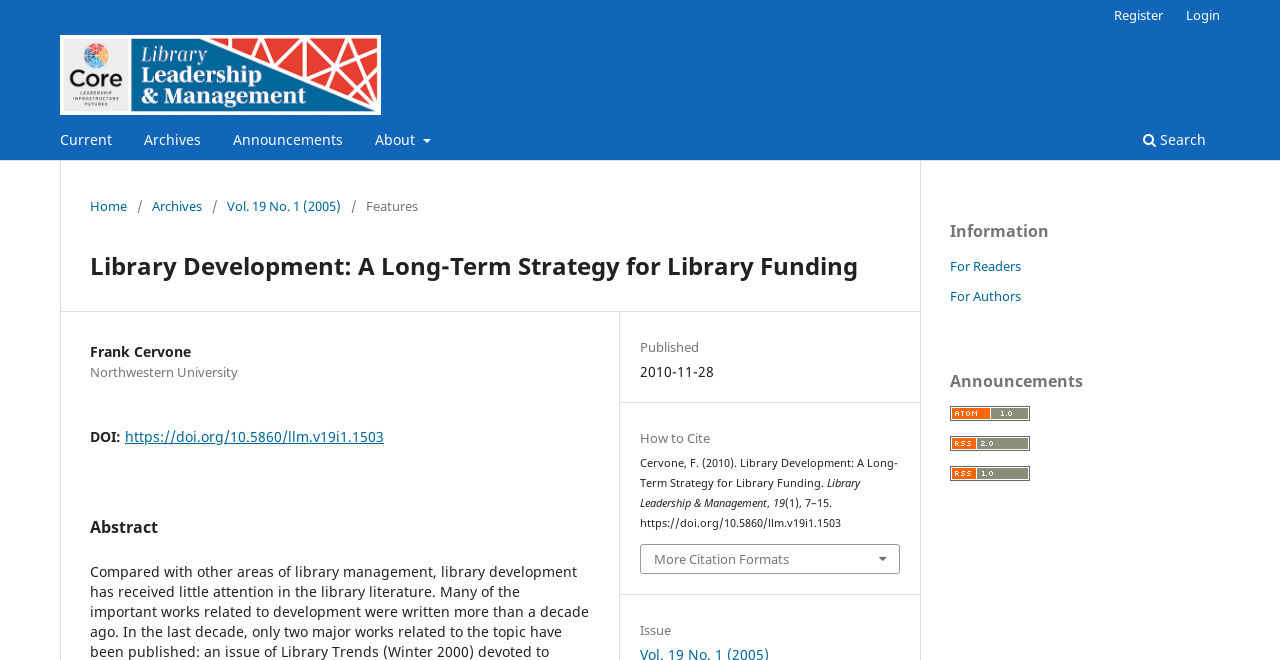Given the description "Register", determine the bounding box of the corresponding UI element.

[0.863, 0.0, 0.916, 0.045]